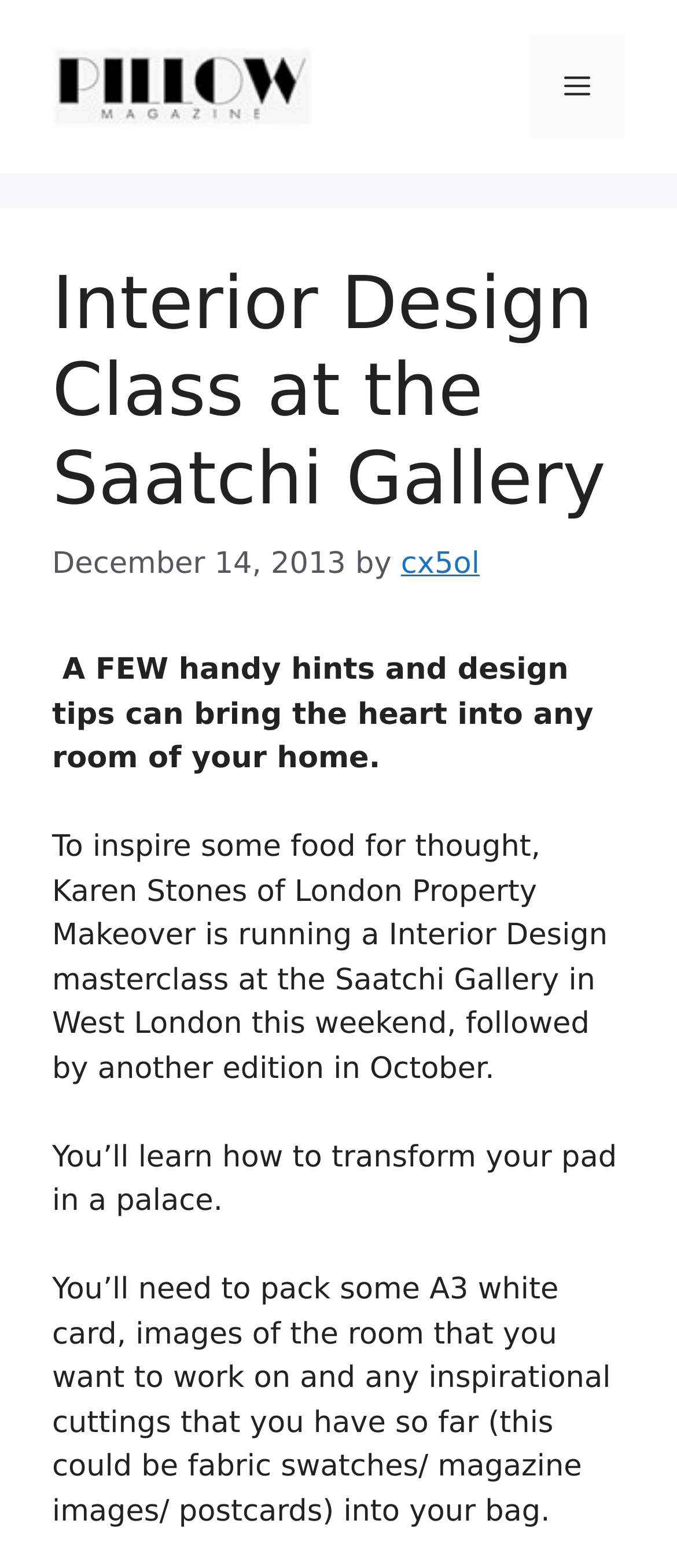Analyze the image and answer the question with as much detail as possible: 
What is the location of the Saatchi Gallery?

I found the answer by reading the static text in the content section, which mentions 'the Saatchi Gallery in West London'.